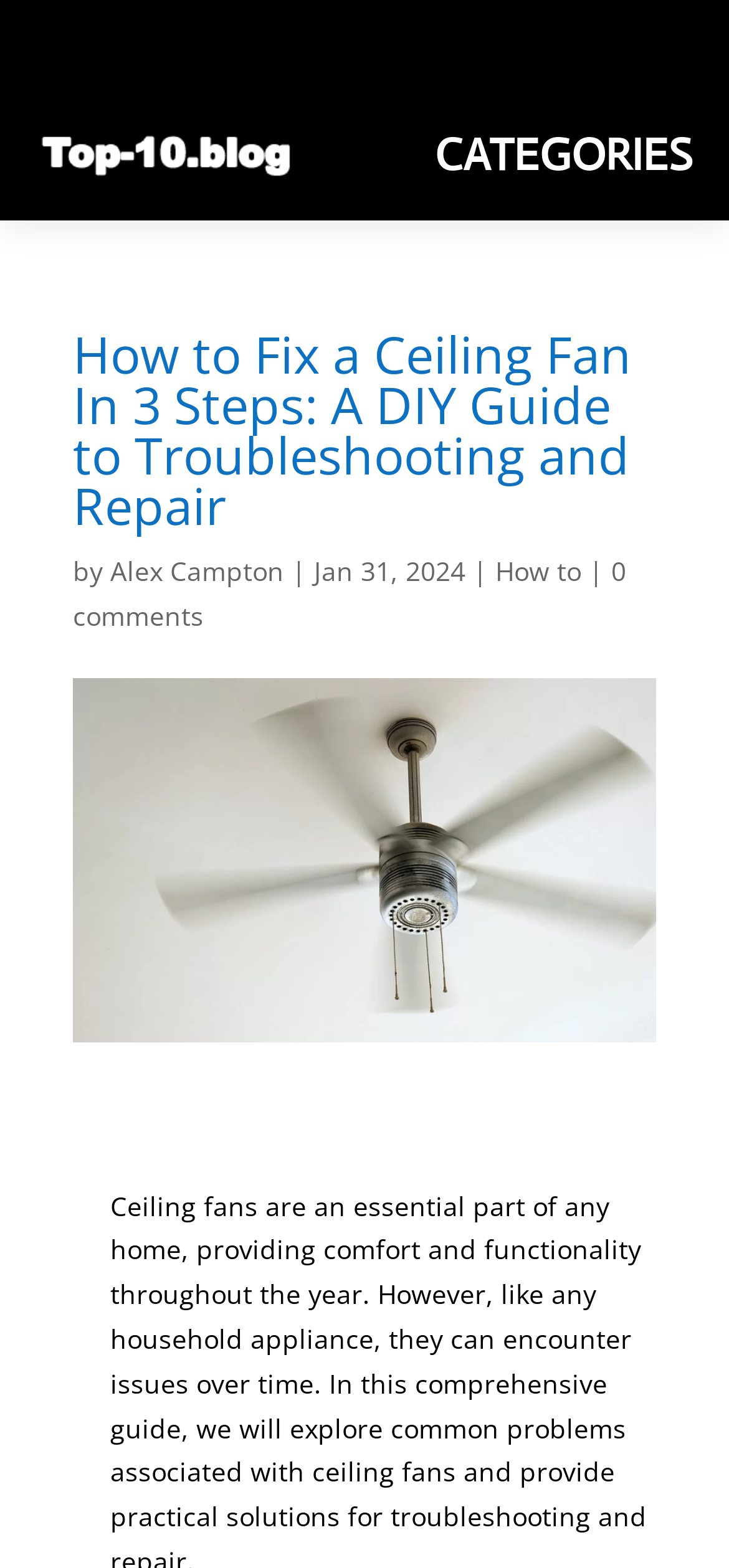Consider the image and give a detailed and elaborate answer to the question: 
How many comments does the article have?

The number of comments on the article is mentioned below the title of the article, which is '0 comments'. This information can be found by looking at the link '0 comments'.